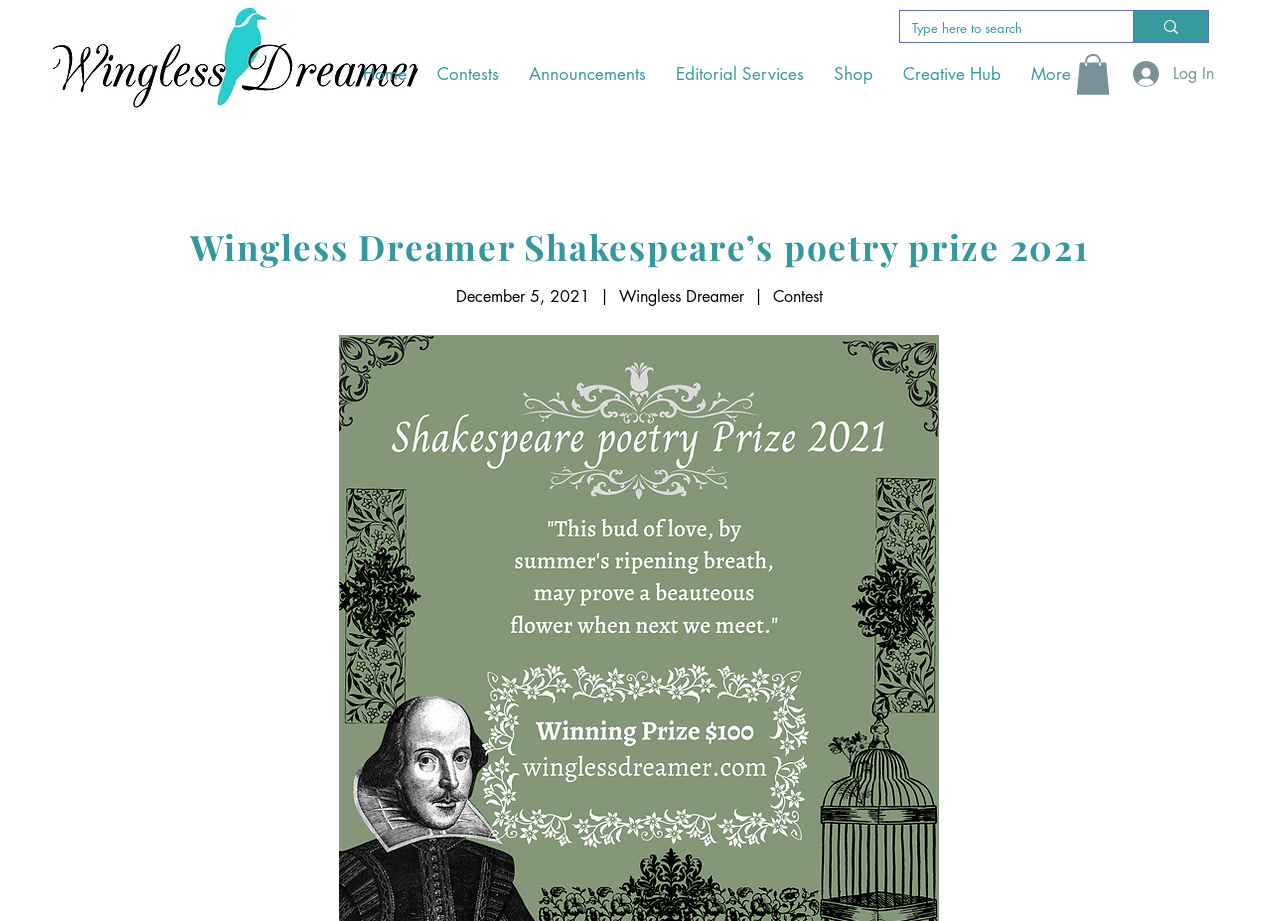Bounding box coordinates should be provided in the format (top-left x, top-left y, bottom-right x, bottom-right y) with all values between 0 and 1. Identify the bounding box for this UI element: Creative Hub

[0.694, 0.063, 0.794, 0.099]